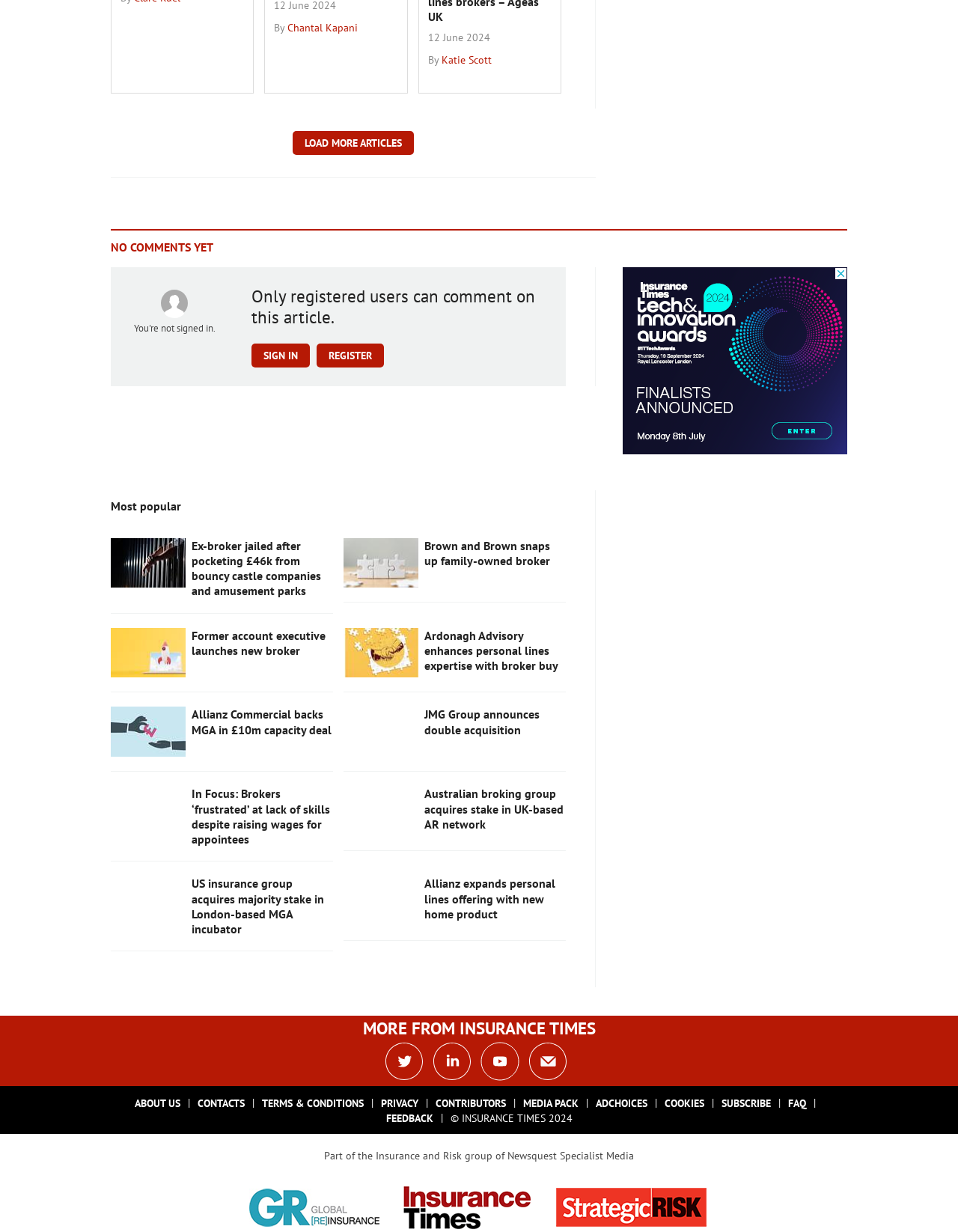Given the webpage screenshot, identify the bounding box of the UI element that matches this description: "Connect with us on Youtube".

[0.502, 0.846, 0.542, 0.877]